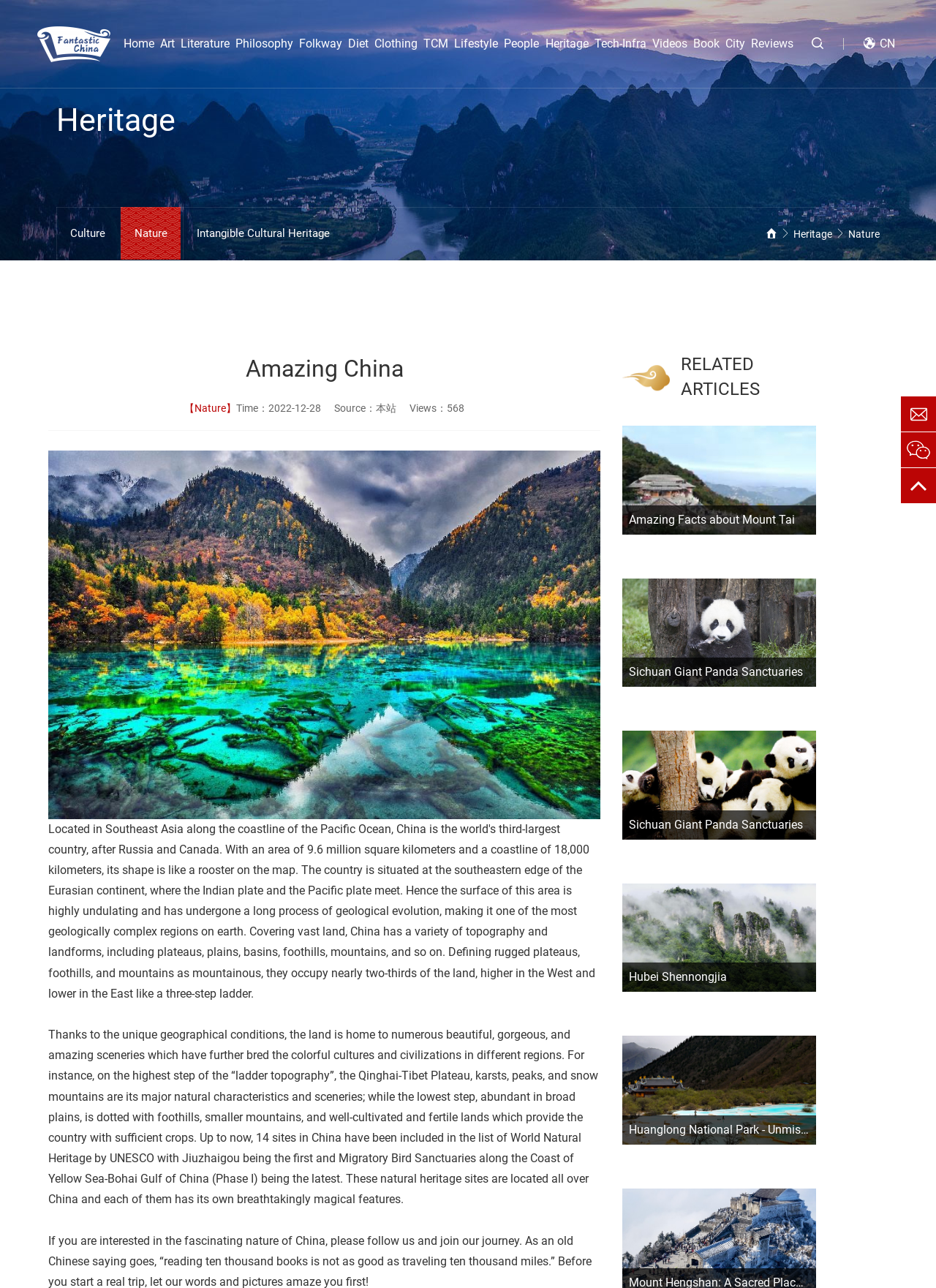What is the language of the text '【Nature】'?
Look at the image and respond with a single word or a short phrase.

Chinese